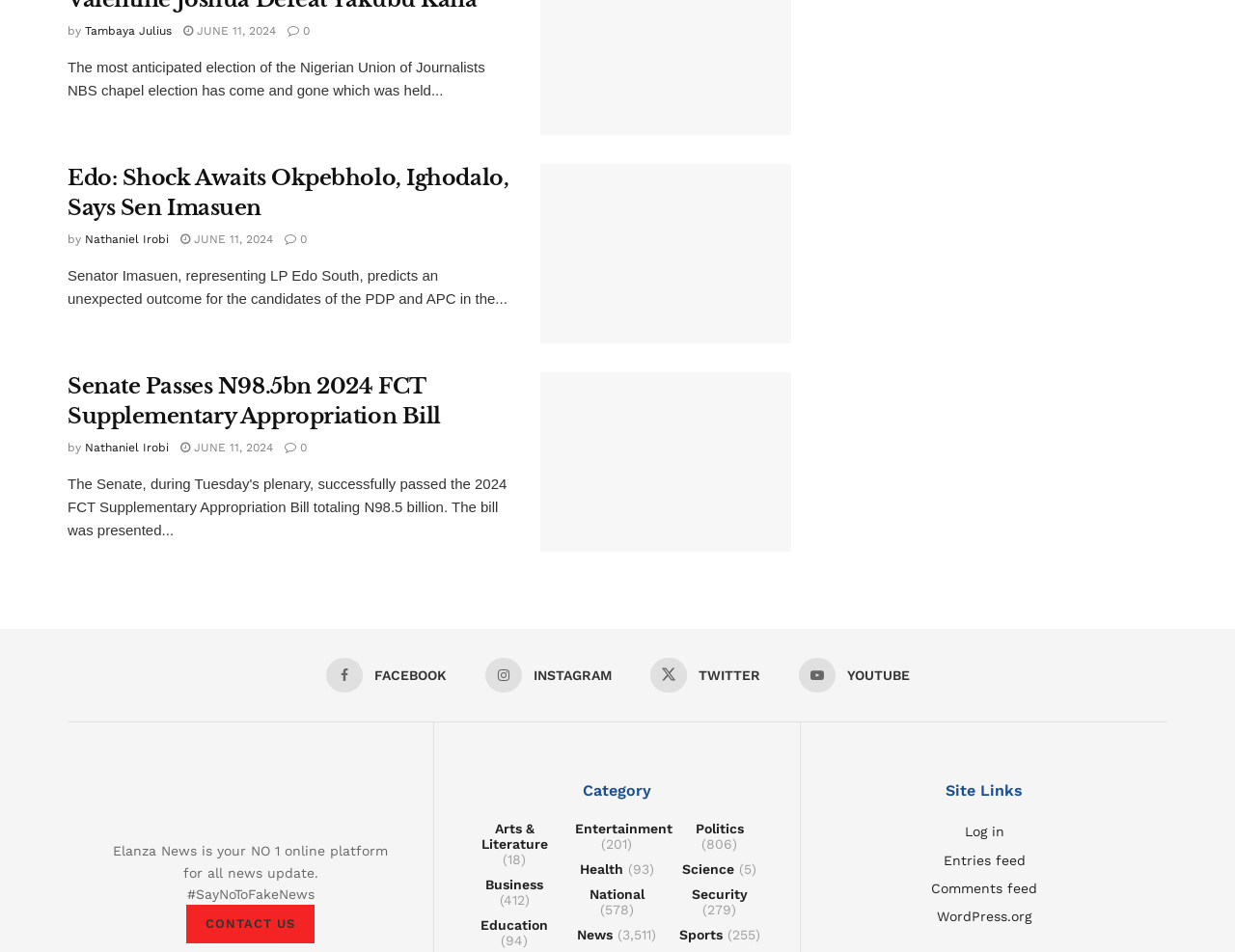Please predict the bounding box coordinates (top-left x, top-left y, bottom-right x, bottom-right y) for the UI element in the screenshot that fits the description: Contact Us

[0.151, 0.951, 0.255, 0.991]